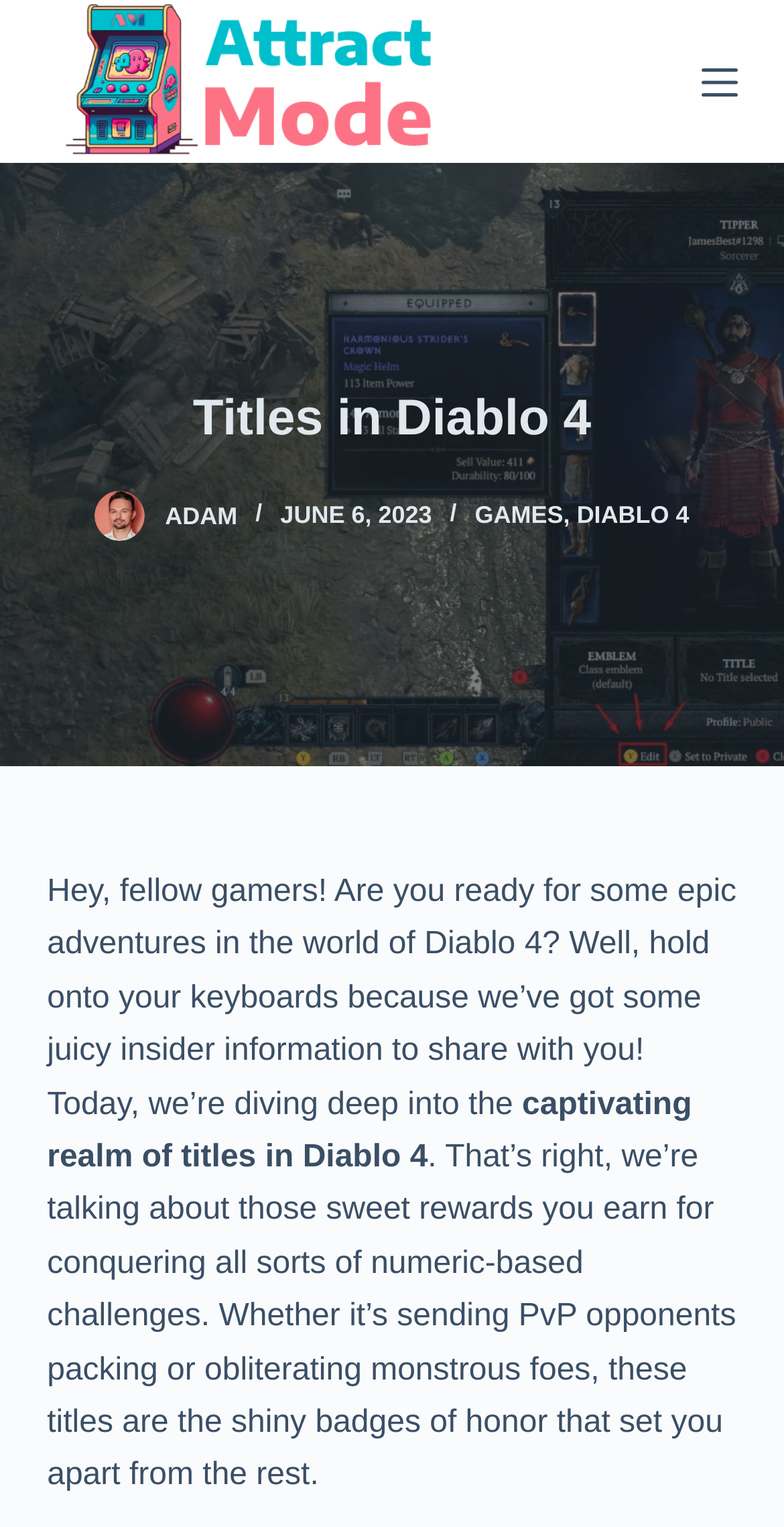Please identify the primary heading of the webpage and give its text content.

Titles in Diablo 4